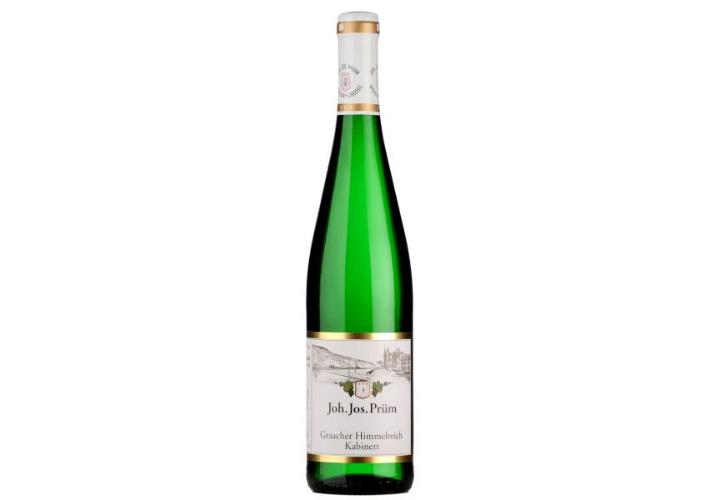Generate a complete and detailed caption for the image.

This image showcases a bottle of wine from the renowned winery Joh. Jos. Prüm. The wine depicted is the Graacher Himmelreich Riesling Kabinett 2021, a distinguished German Riesling known for its exceptional quality. The bottle is slender and elegant, featuring a characteristic green glass that signifies its Riesling origin. The label elegantly displays the winery's name, along with the specific vineyard and wine type. With its combination of floral, nutty, and citrus notes, this Kabinett promises a vibrant and refreshing tasting experience, making it a treasured selection for wine connoisseurs.